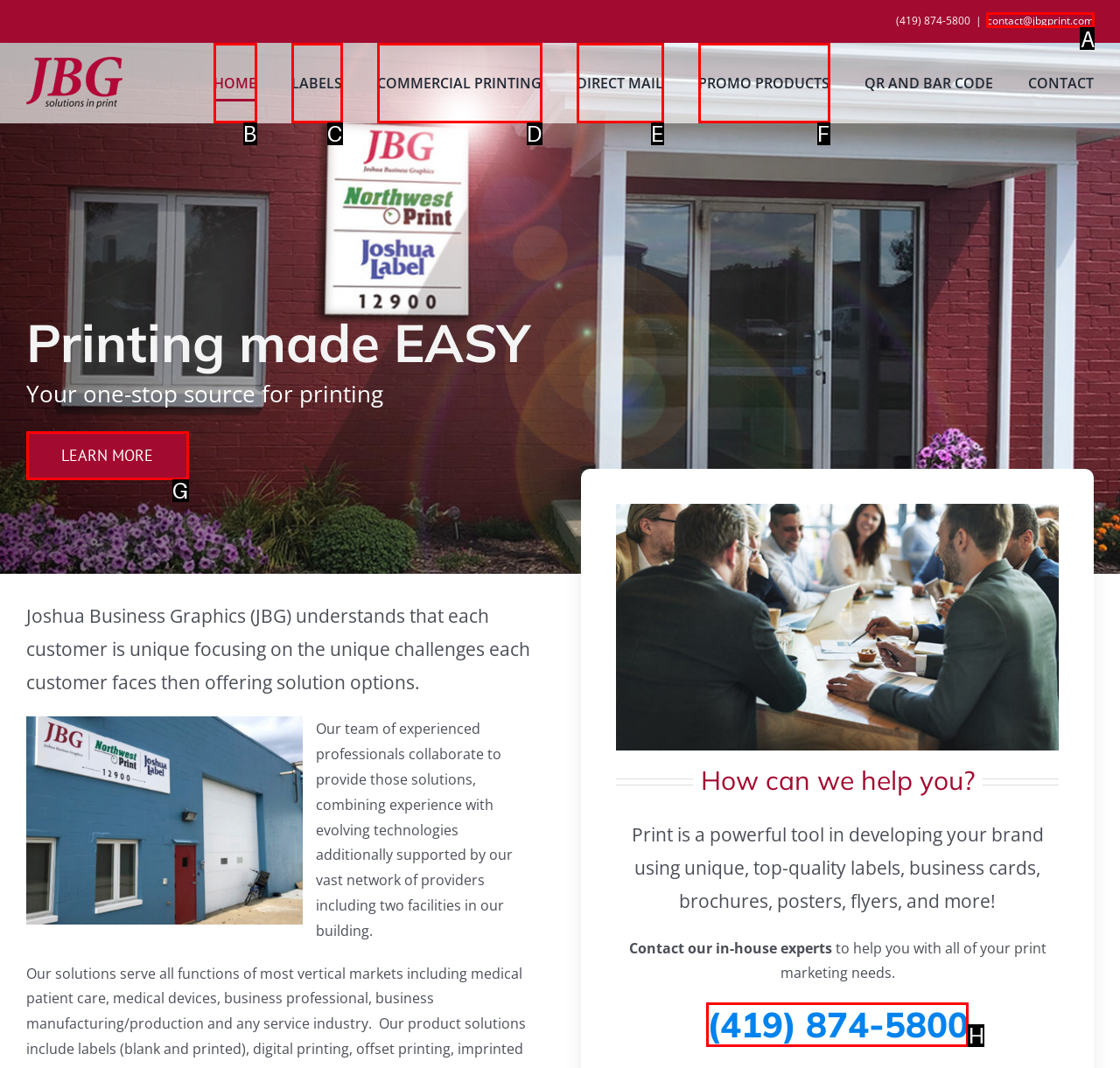Which UI element should you click on to achieve the following task: Send an email to contact@jbgprint.com? Provide the letter of the correct option.

A